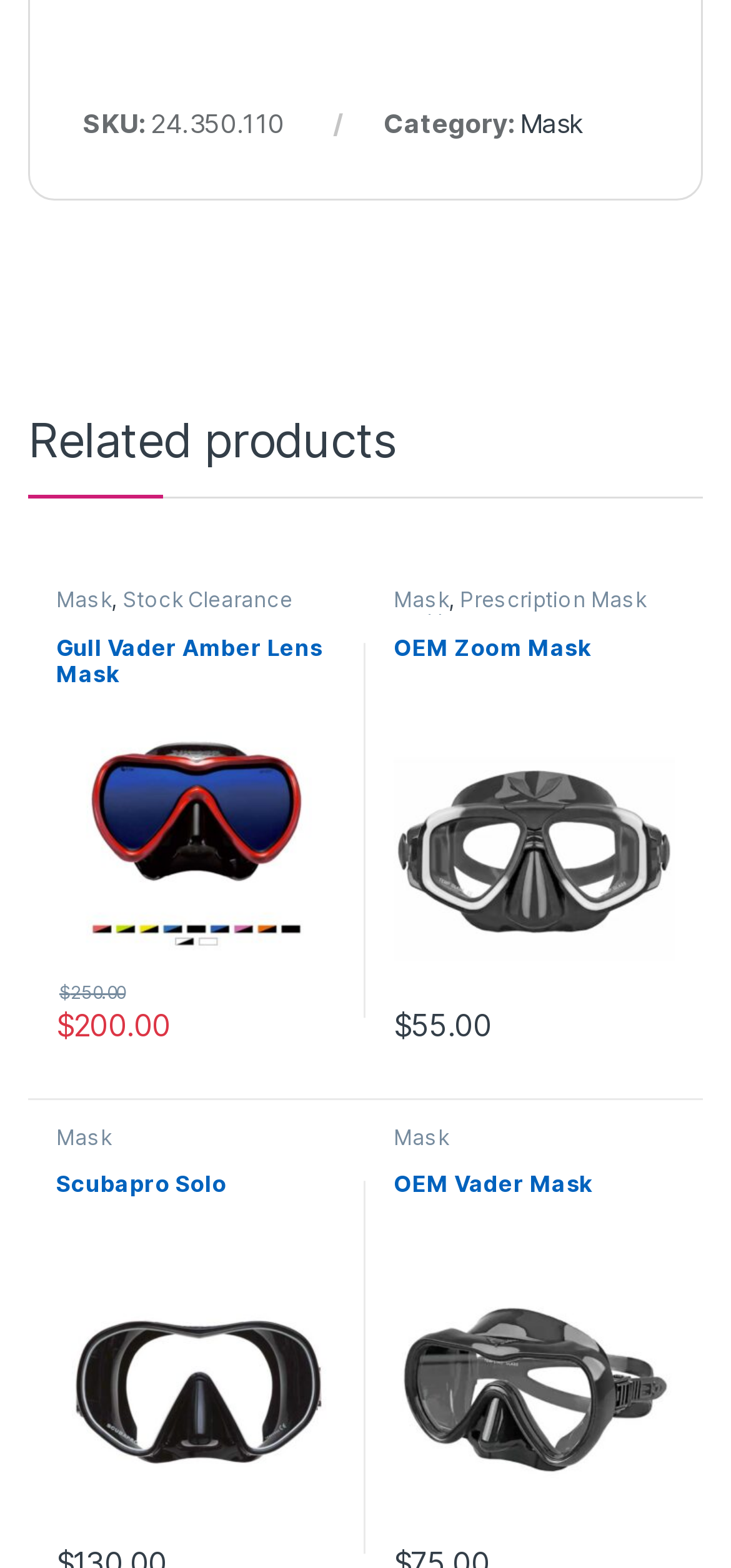Please specify the bounding box coordinates of the clickable region necessary for completing the following instruction: "View product details of Gull Vader Amber Lens Mask". The coordinates must consist of four float numbers between 0 and 1, i.e., [left, top, right, bottom].

[0.077, 0.405, 0.462, 0.627]